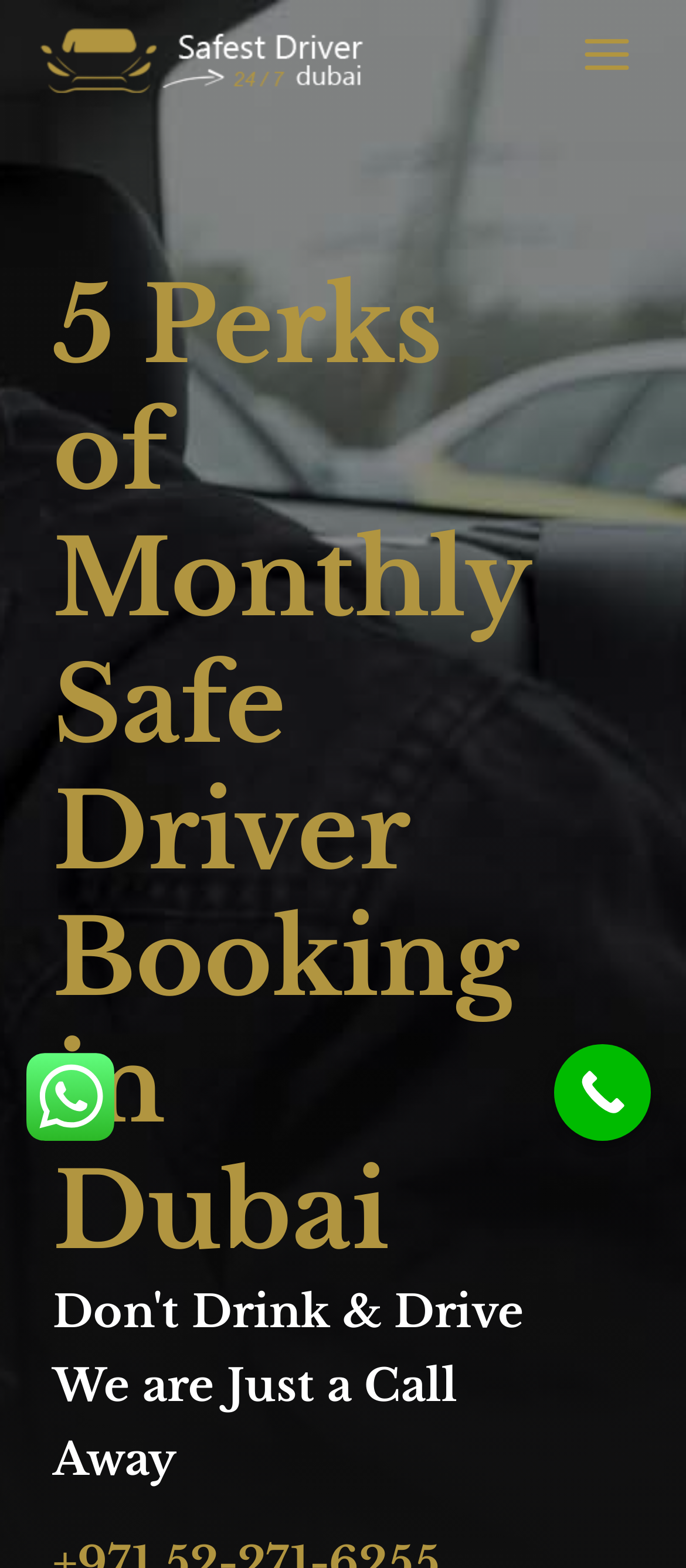Can you look at the image and give a comprehensive answer to the question:
What is the theme of the webpage?

I determined the theme of the webpage by analyzing the content of the headings and the company name, which suggests that the webpage is related to safe driving services.